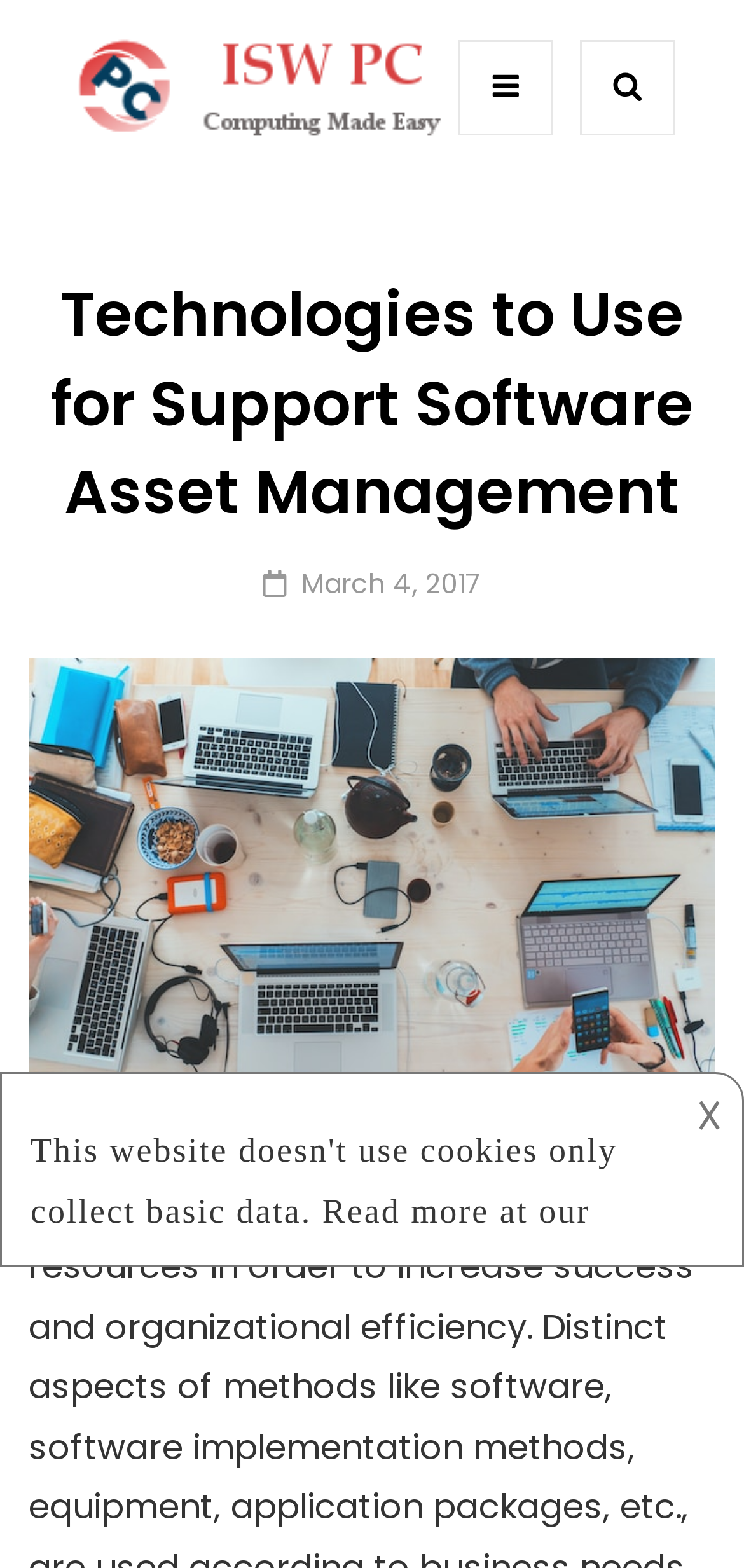What is the topic of the image?
Analyze the image and provide a thorough answer to the question.

I determined the topic of the image by looking at its description 'Support Software Asset Management' and its location on the webpage, which suggests it is related to the main topic of the webpage.